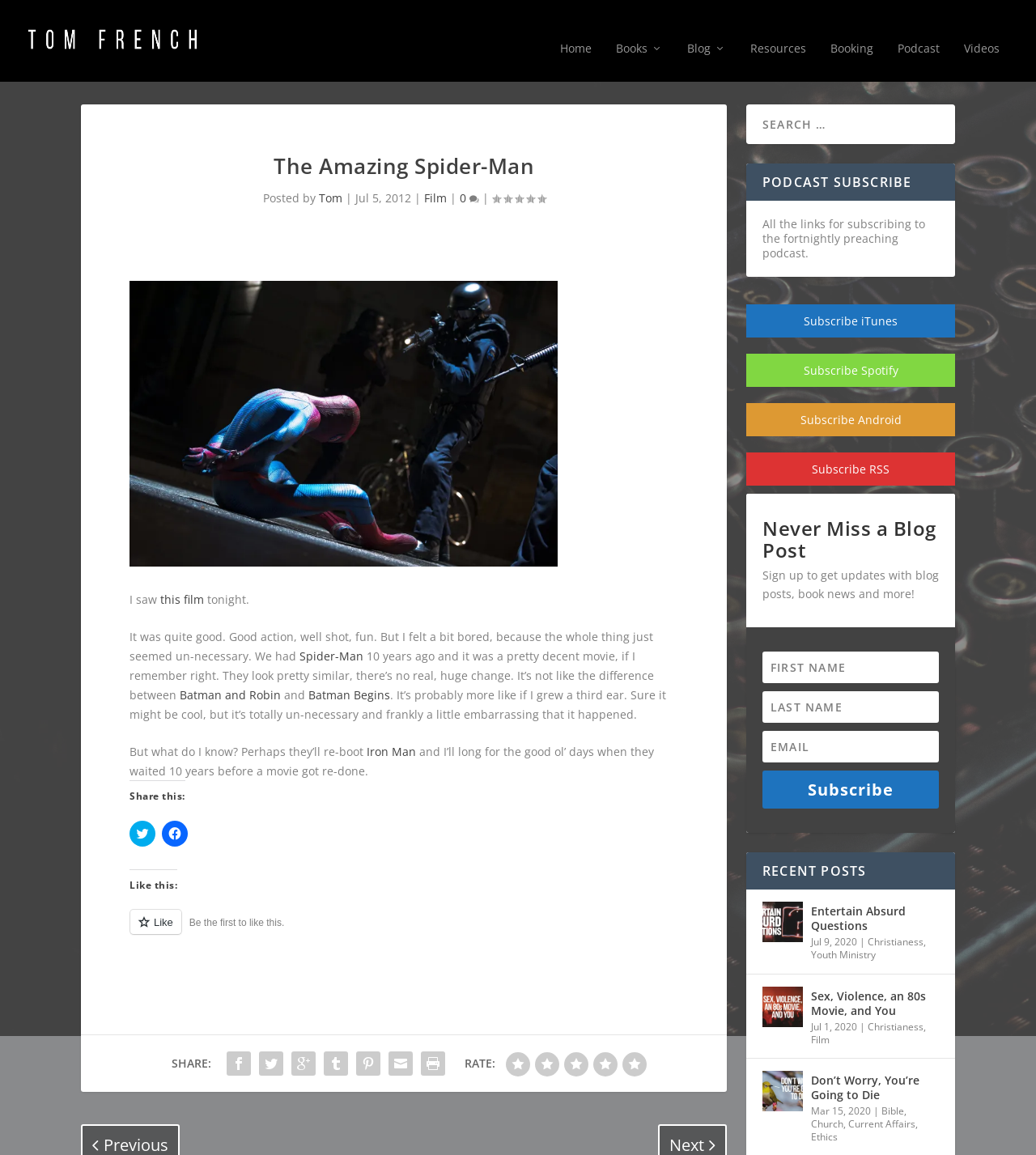What is the rating of this film according to the author?
Utilize the information in the image to give a detailed answer to the question.

The answer can be found by looking at the rating section, where it says 'Rating: 0.00'.